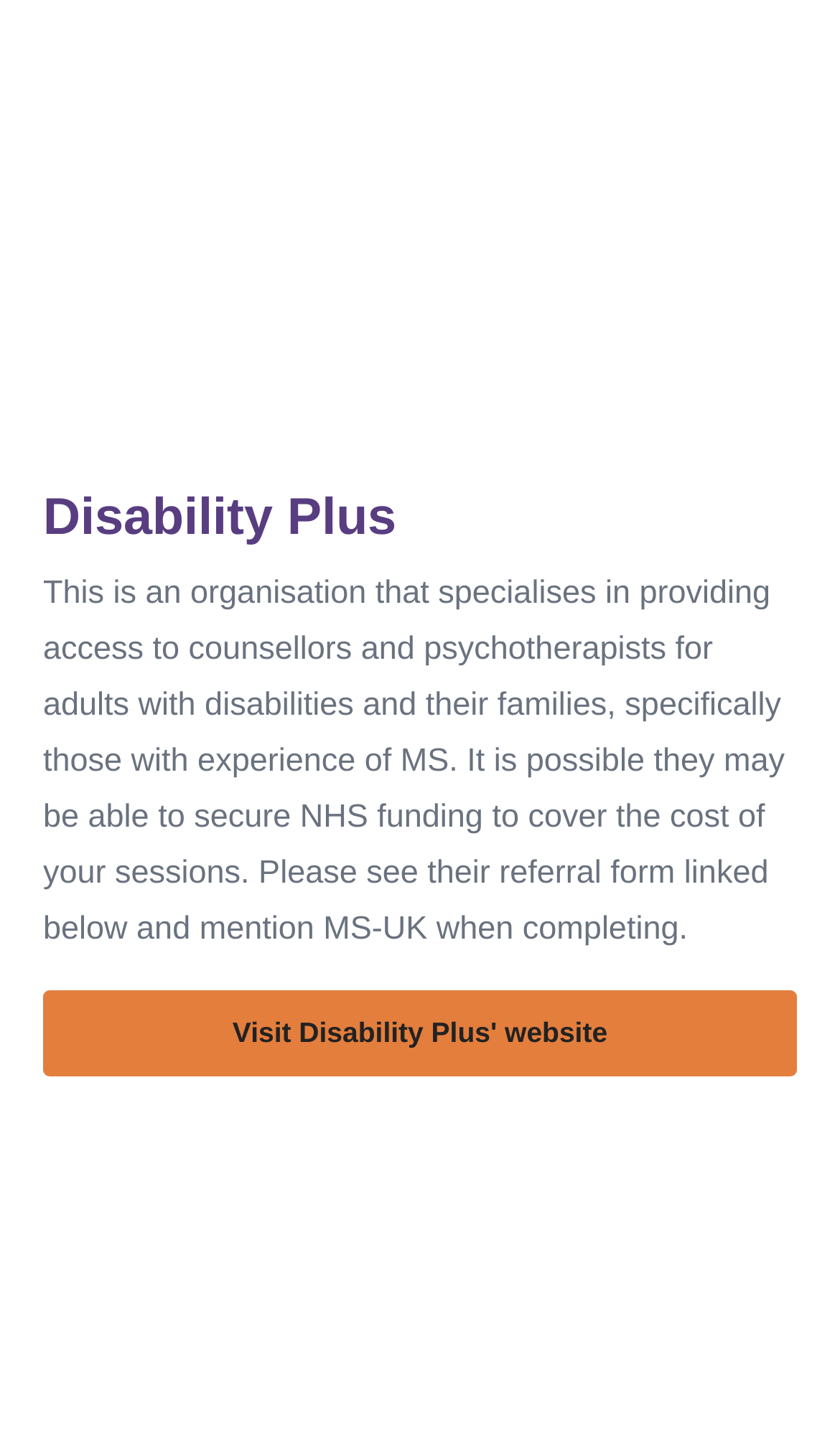Please determine the bounding box coordinates for the UI element described here. Use the format (top-left x, top-left y, bottom-right x, bottom-right y) with values bounded between 0 and 1: More China News

None